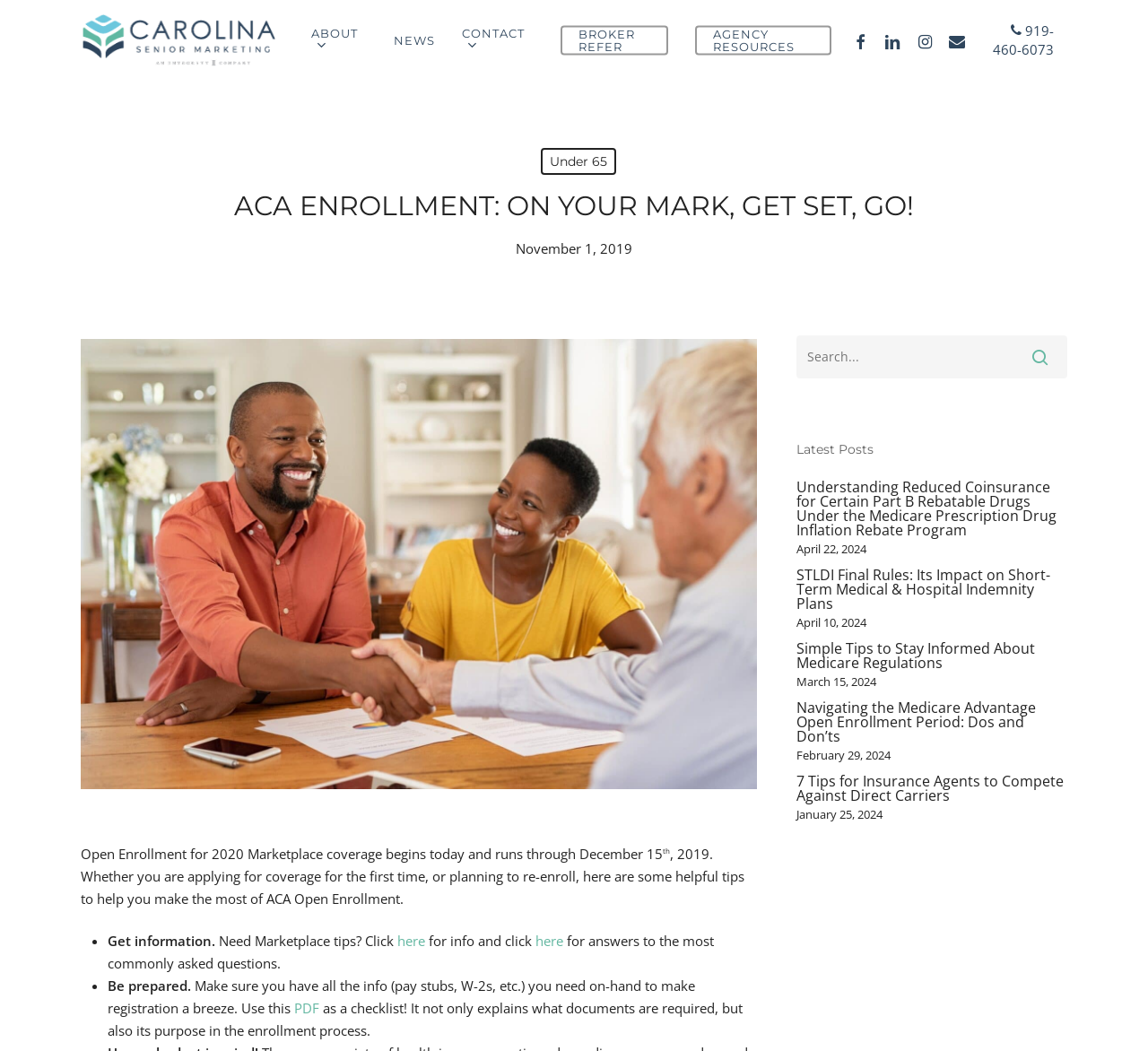Provide the bounding box coordinates in the format (top-left x, top-left y, bottom-right x, bottom-right y). All values are floating point numbers between 0 and 1. Determine the bounding box coordinate of the UI element described as: alt="Carolina Senior Marketing"

[0.07, 0.013, 0.24, 0.064]